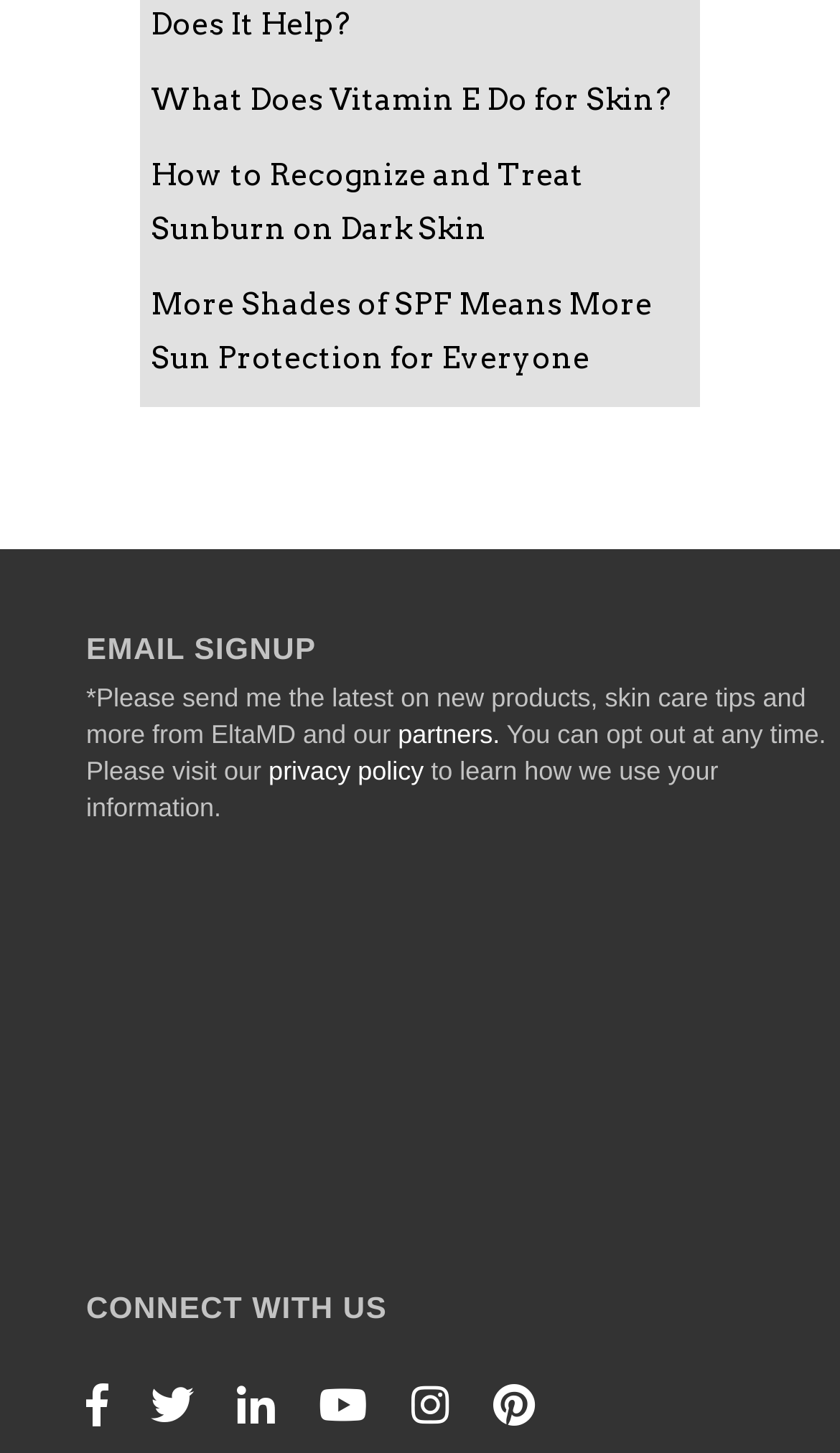What is the text above the social media links?
Answer the question with a thorough and detailed explanation.

The text 'CONNECT WITH US' is located above the links to various social media platforms, indicating that this section is for users to connect with EltaMD on different social media platforms.